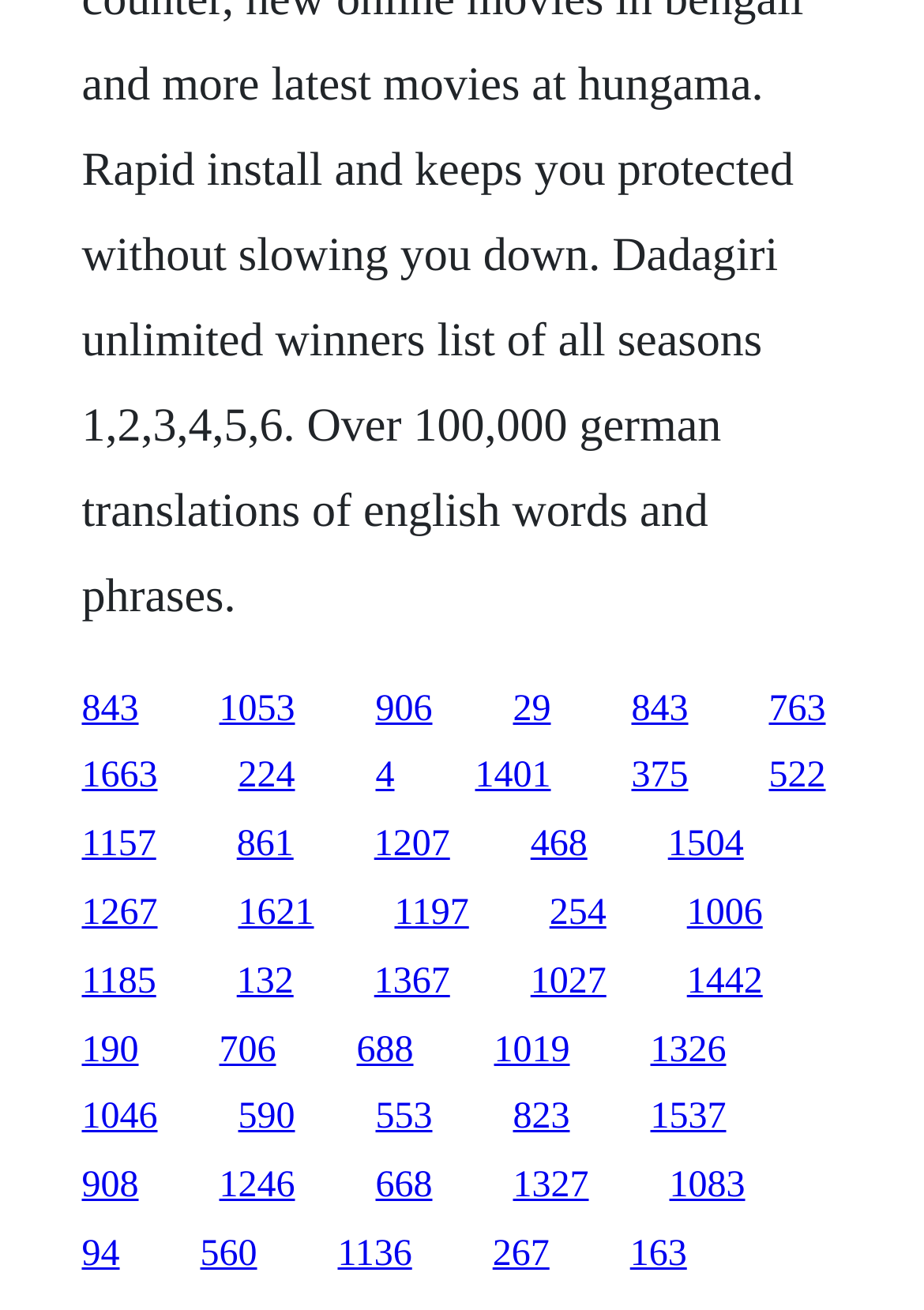Could you specify the bounding box coordinates for the clickable section to complete the following instruction: "click the first link"?

[0.088, 0.525, 0.15, 0.556]